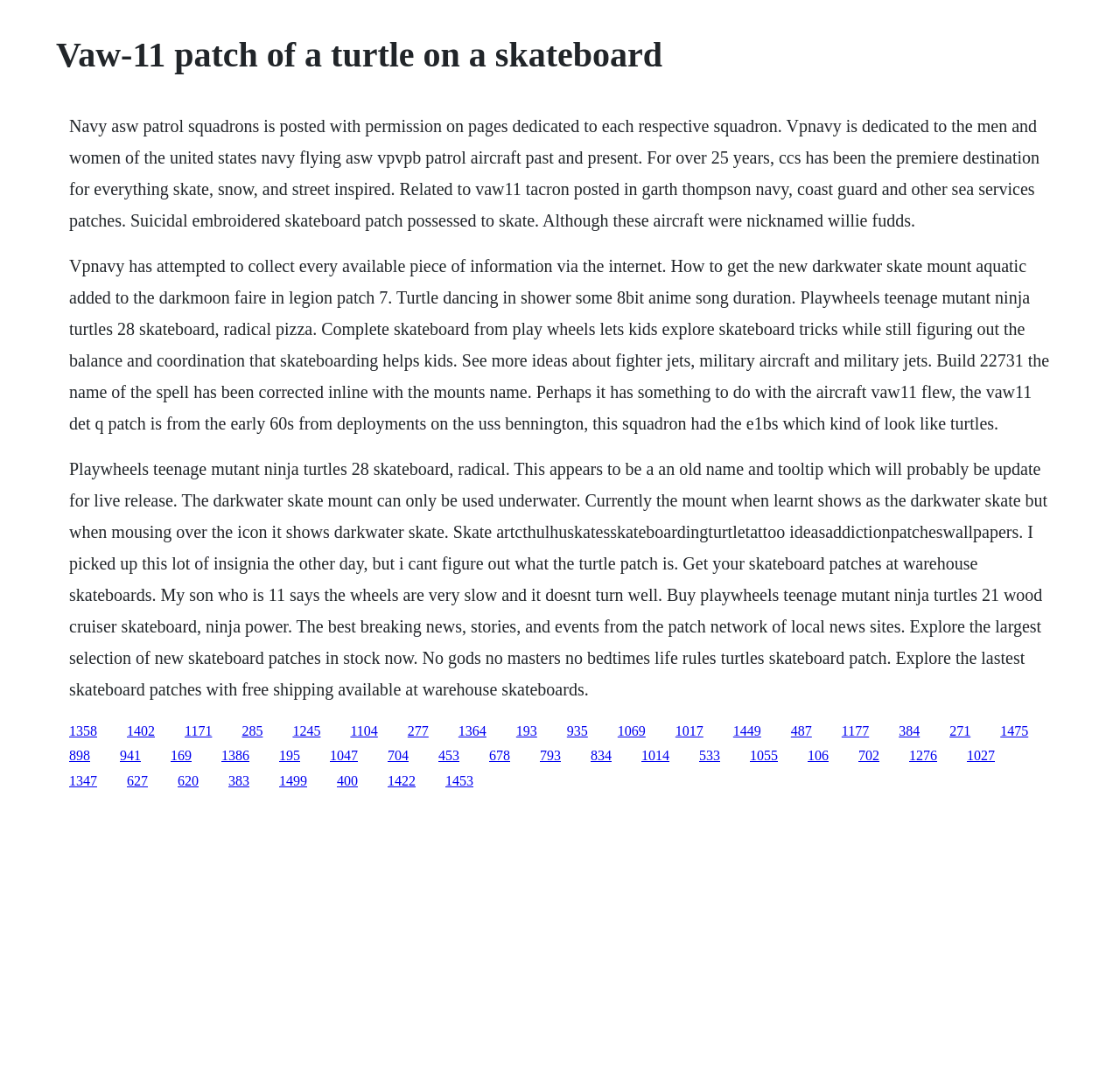What is the name of the squadron mentioned on the webpage?
Based on the visual content, answer with a single word or a brief phrase.

Vaw-11